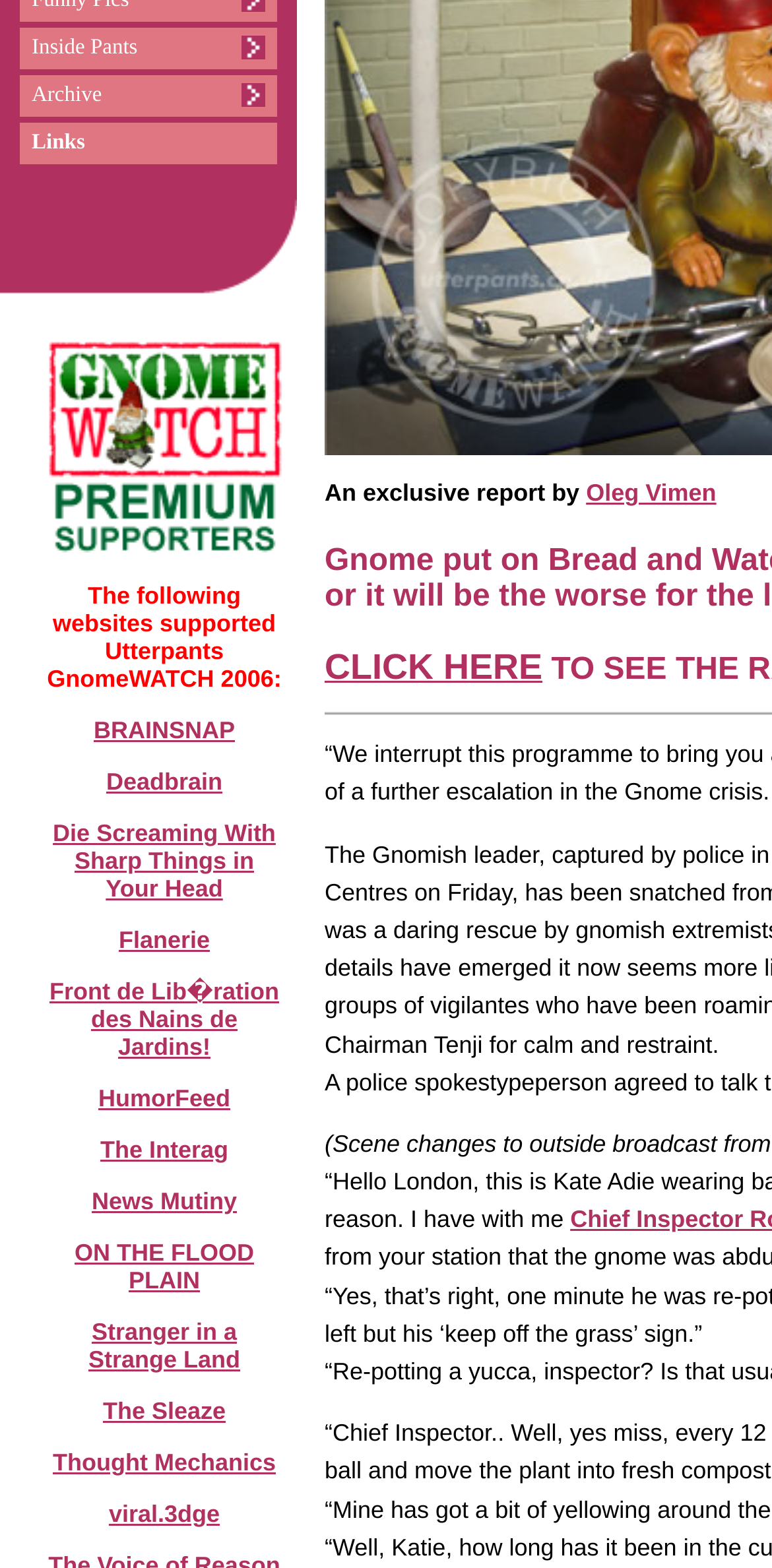Provide the bounding box coordinates of the HTML element described as: "Stranger in a Strange Land". The bounding box coordinates should be four float numbers between 0 and 1, i.e., [left, top, right, bottom].

[0.115, 0.841, 0.311, 0.876]